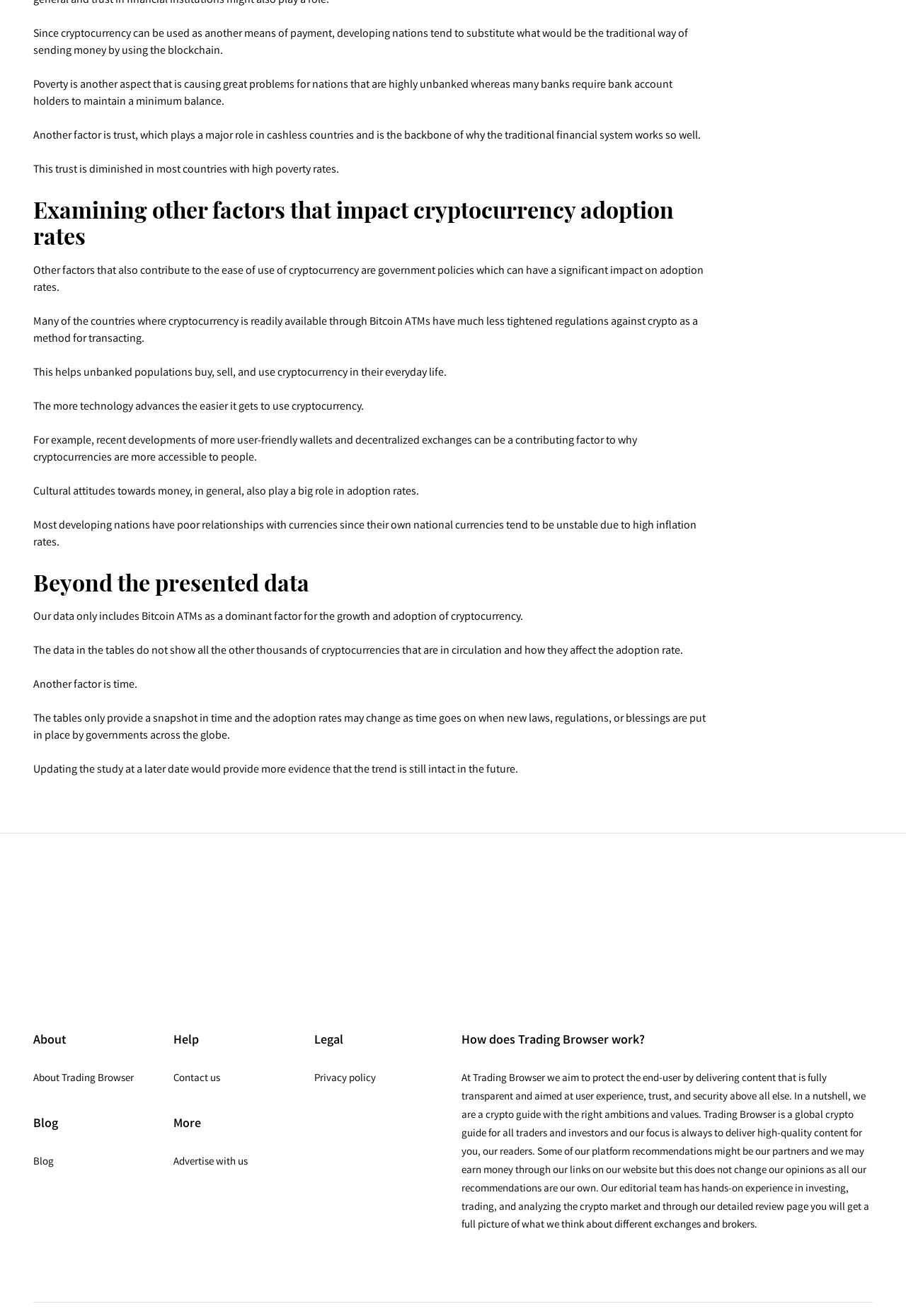What is mentioned as a factor that contributes to the ease of use of cryptocurrency?
Refer to the image and provide a concise answer in one word or phrase.

Government policies